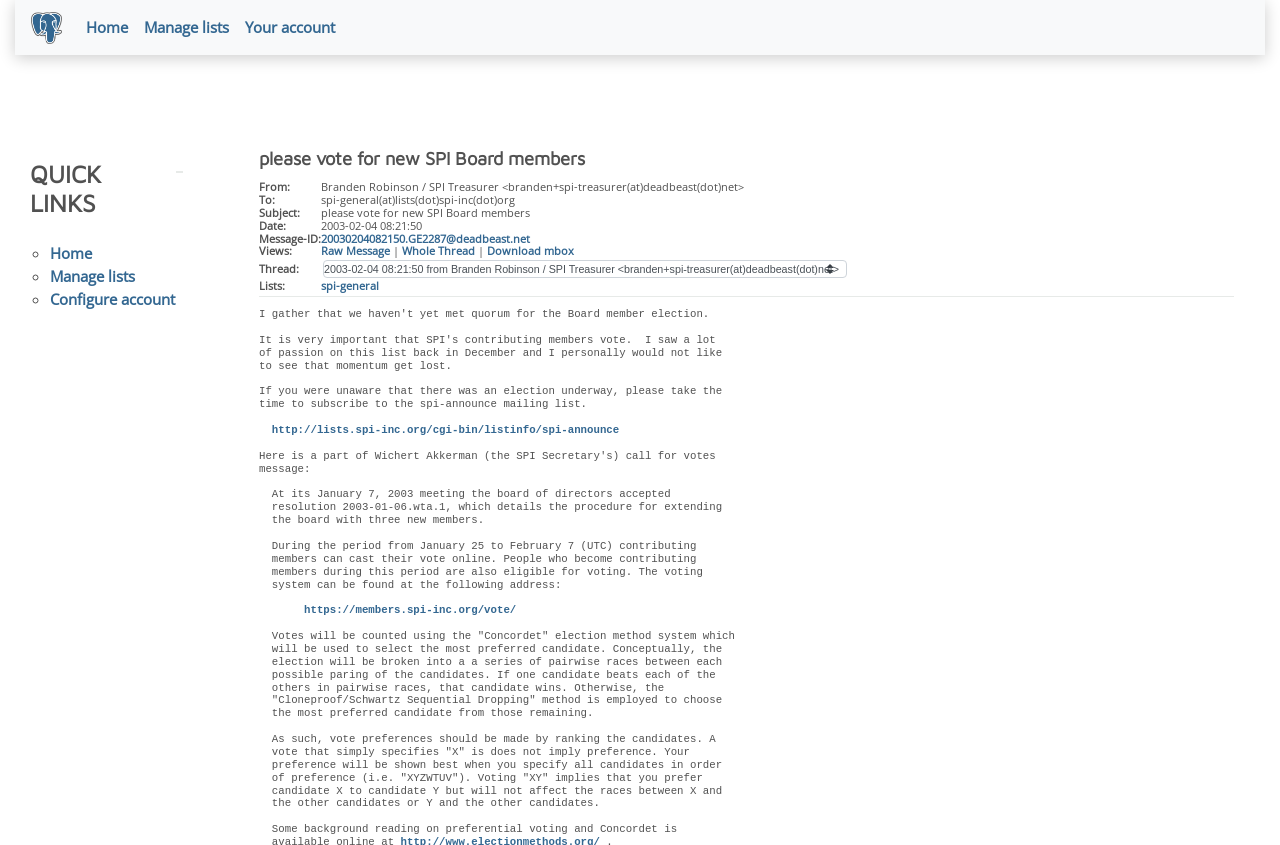Kindly determine the bounding box coordinates for the area that needs to be clicked to execute this instruction: "Click on the 'HOME' link".

None